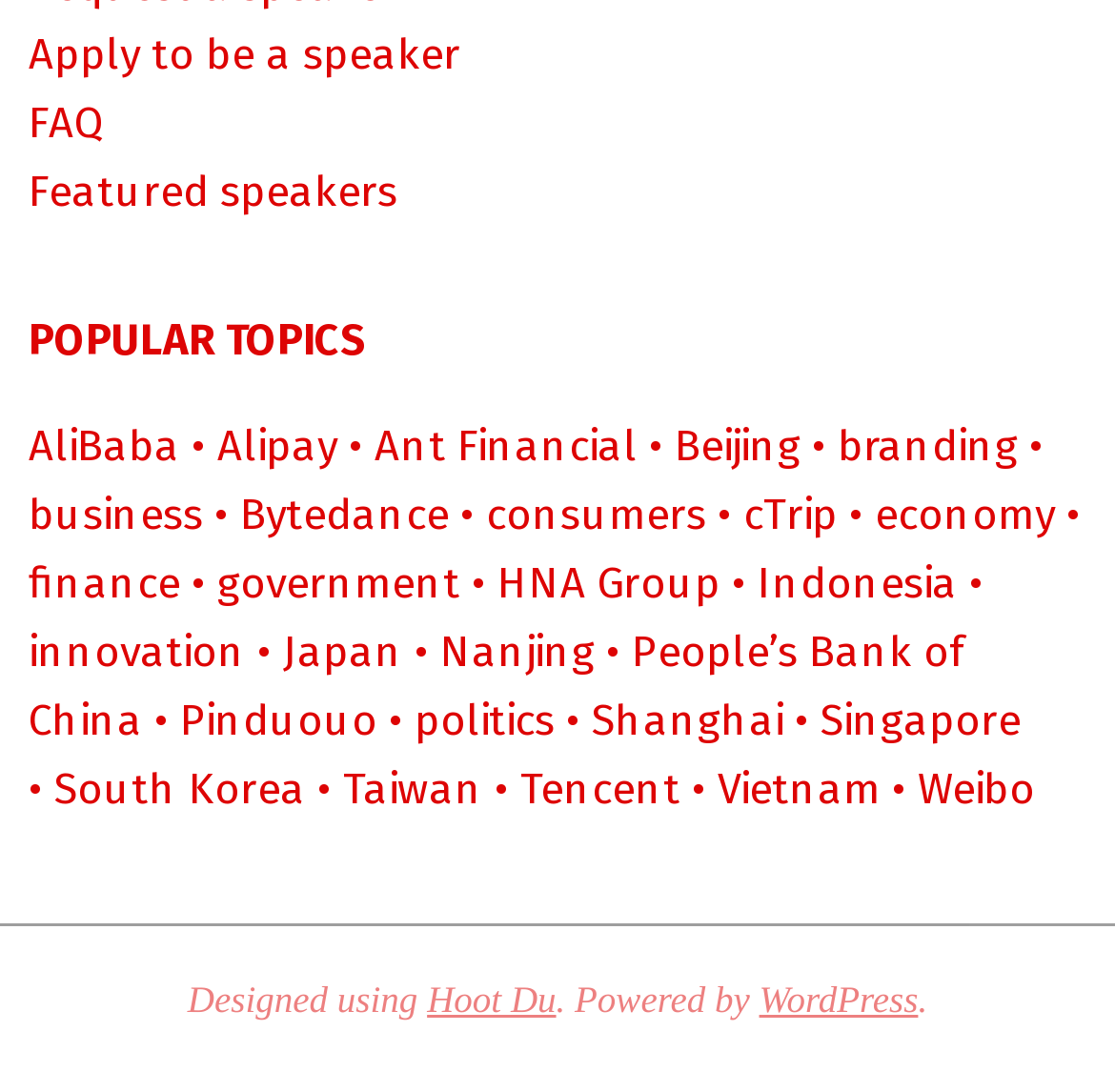Identify the bounding box of the UI element described as follows: "Apply to be a speaker". Provide the coordinates as four float numbers in the range of 0 to 1 [left, top, right, bottom].

[0.026, 0.026, 0.413, 0.073]